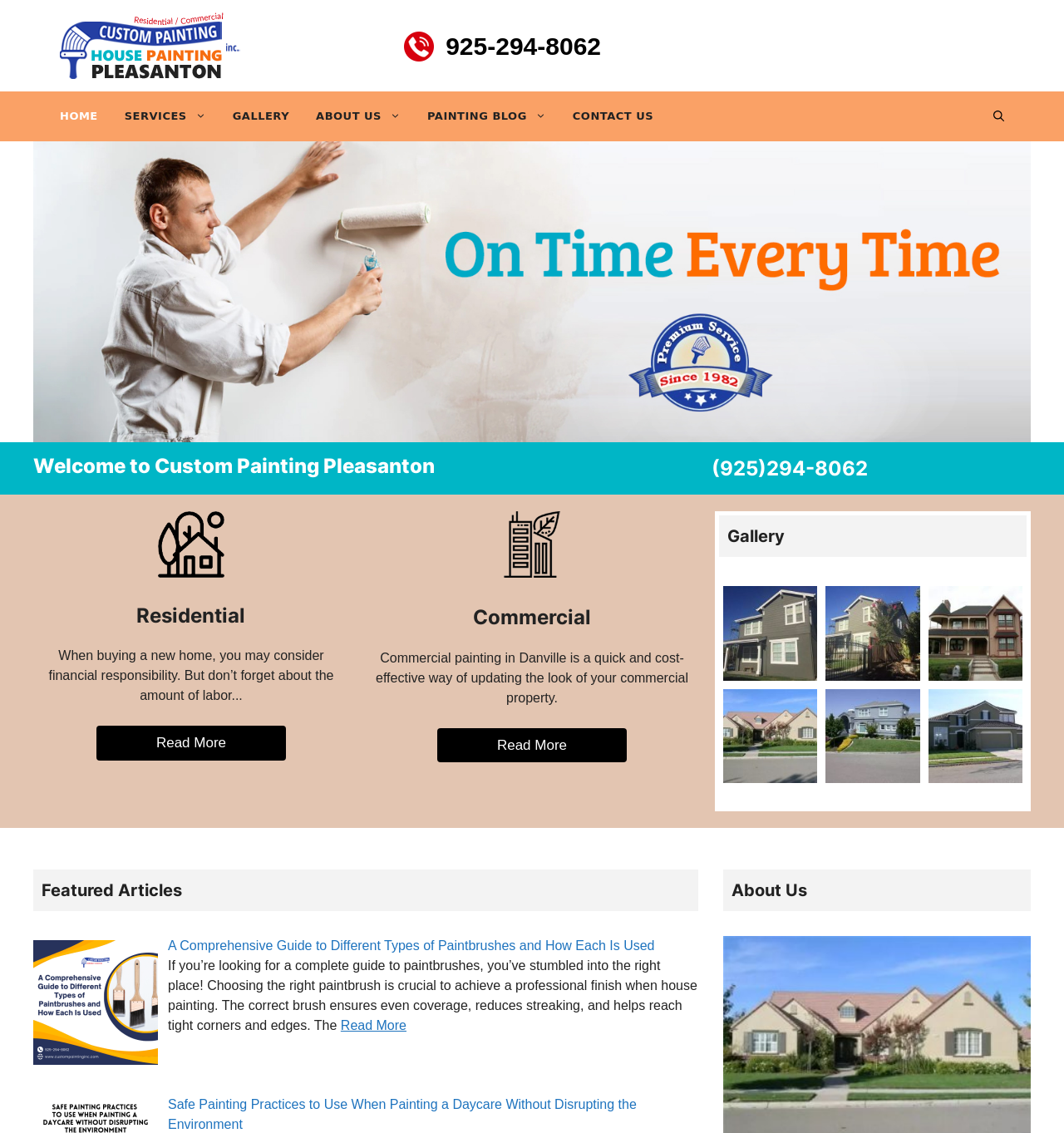Please specify the bounding box coordinates for the clickable region that will help you carry out the instruction: "View photo 11".

[0.68, 0.585, 0.768, 0.598]